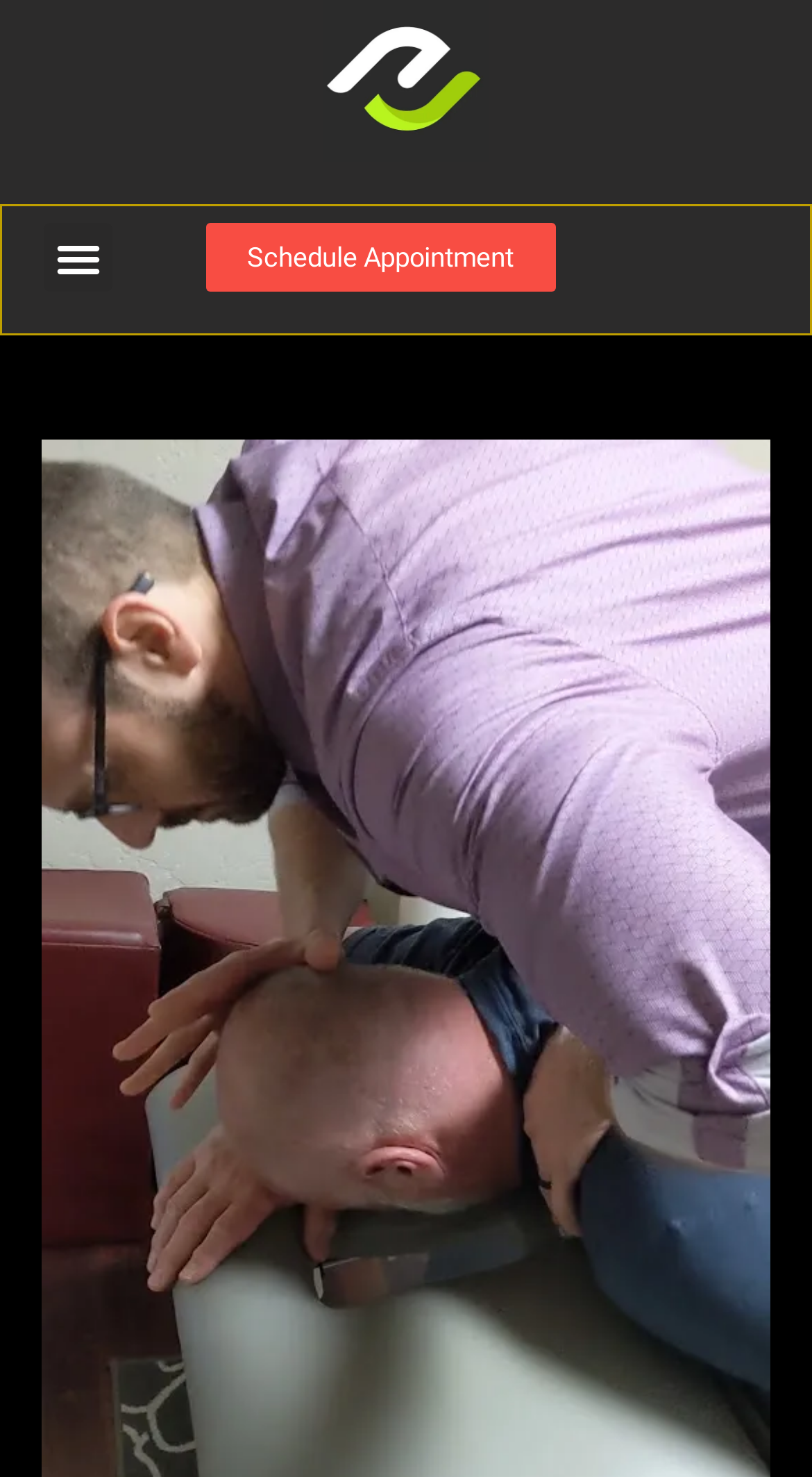Please determine the bounding box coordinates for the element with the description: "Schedule Appointment".

[0.253, 0.151, 0.684, 0.197]